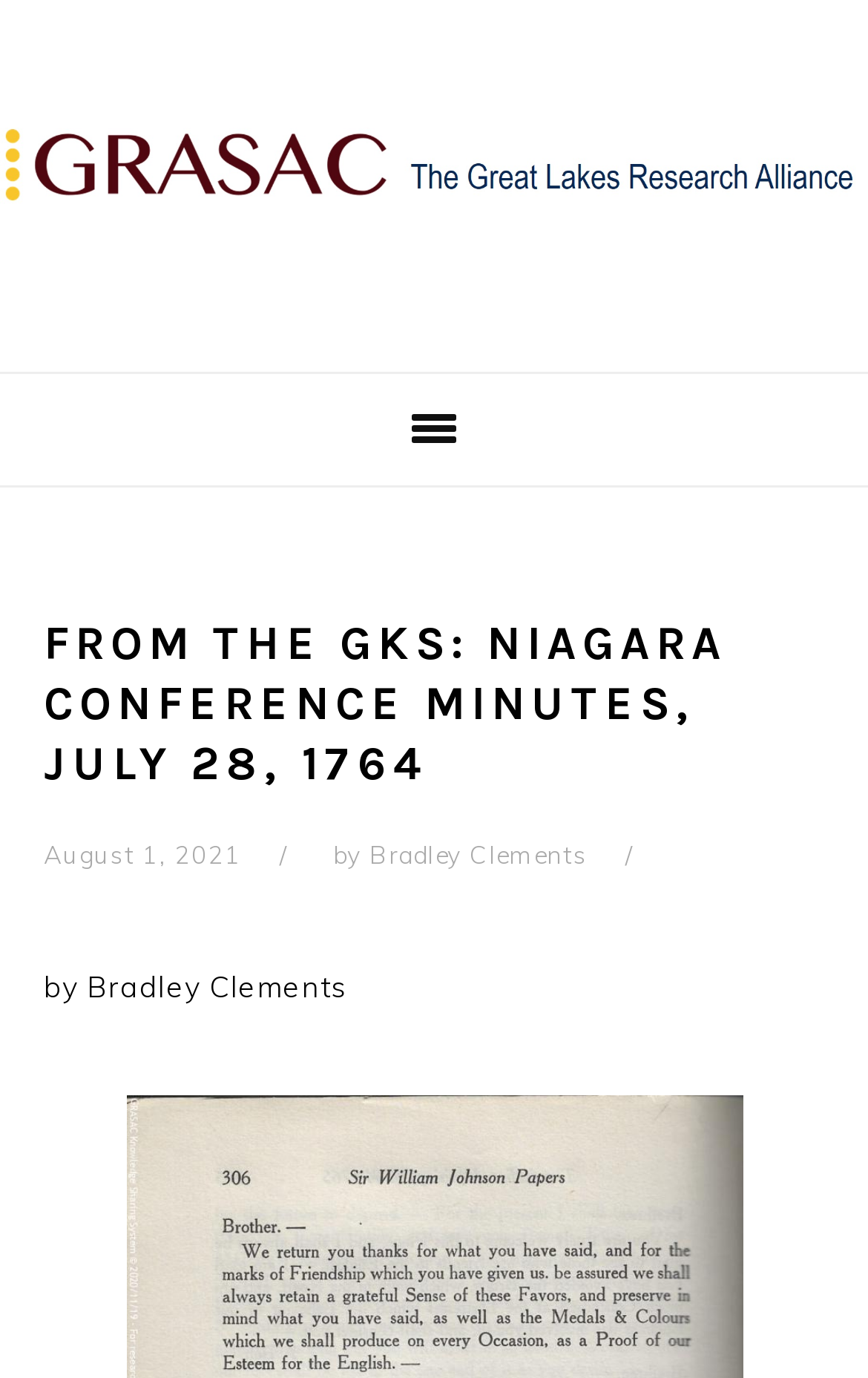Provide an in-depth description of the elements and layout of the webpage.

The webpage appears to be a historical document or article page, with a focus on the Niagara Conference Minutes from July 28, 1764. At the top-left corner, there are three "Skip to" links, allowing users to navigate to primary navigation, main content, or primary sidebar. 

To the right of these links, the GRASAC logo is prominently displayed, taking up a significant portion of the top section of the page. Below the logo, there is a header section that spans most of the page's width. Within this header, the title "FROM THE GKS: NIAGARA CONFERENCE MINUTES, JULY 28, 1764" is displayed in a large font size. 

Below the title, there is a section containing a timestamp, "August 1, 2021", followed by the text "by" and a link to the author, "Bradley Clements". This section is positioned near the top-center of the page. 

There is also a repeated mention of the author's name, "by Bradley Clements", in a smaller font size, located below the title and timestamp section.